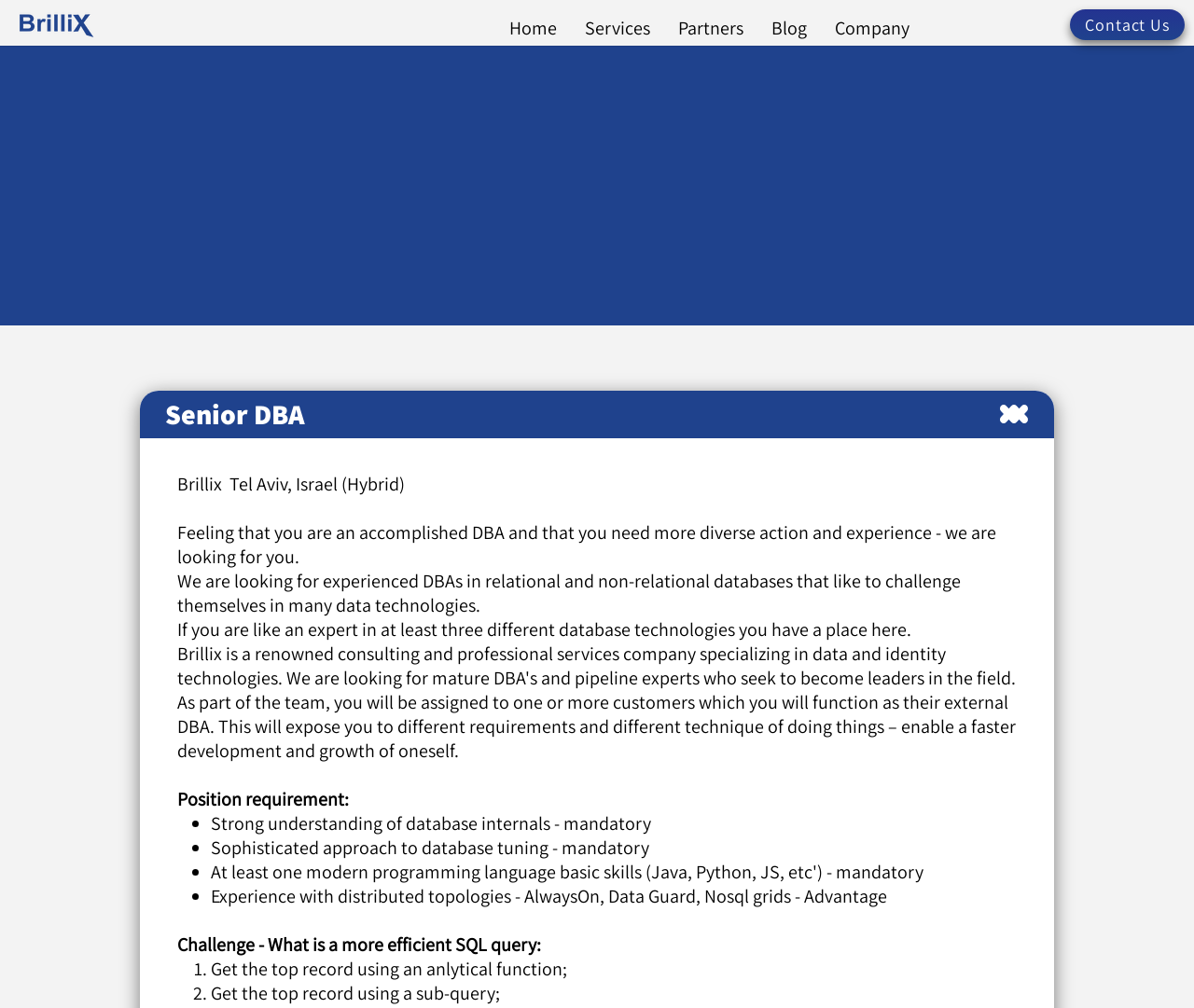Refer to the image and offer a detailed explanation in response to the question: What is the company name on the logo?

The logo is located at the top left corner of the webpage, and it contains the text 'Brillix'.